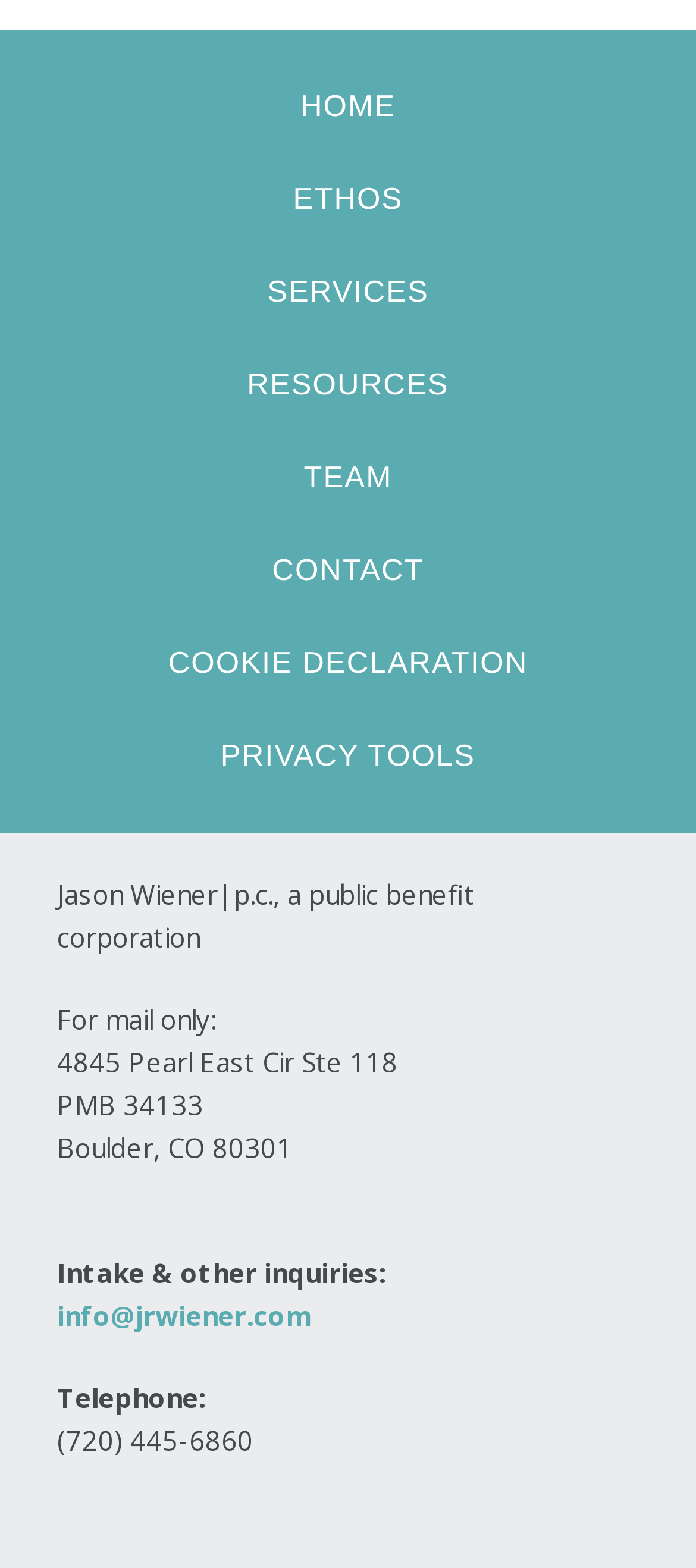Identify the bounding box coordinates for the UI element described as follows: "Services". Ensure the coordinates are four float numbers between 0 and 1, formatted as [left, top, right, bottom].

[0.0, 0.157, 1.0, 0.216]